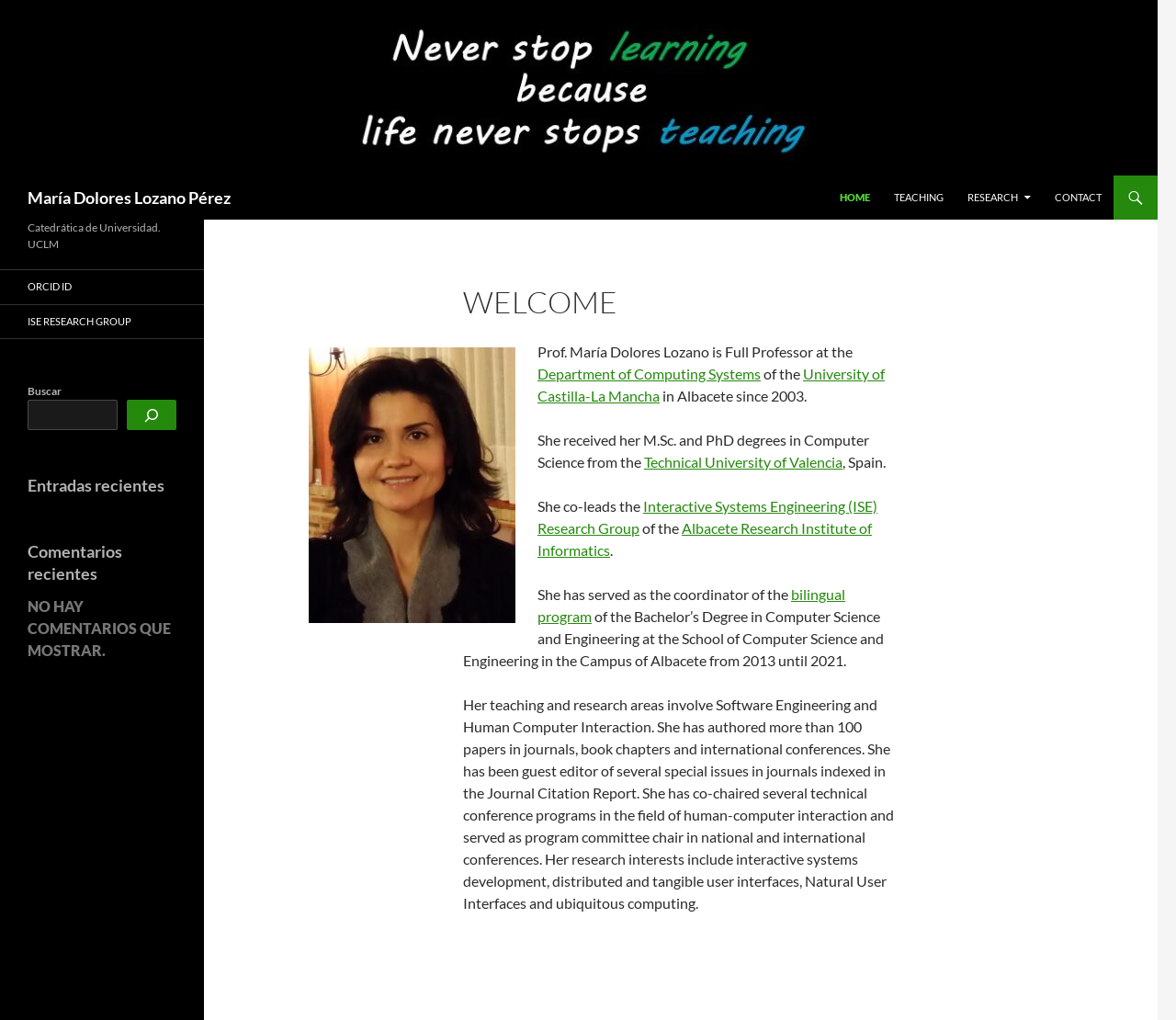Please specify the coordinates of the bounding box for the element that should be clicked to carry out this instruction: "Check the 'CONTACT' information". The coordinates must be four float numbers between 0 and 1, formatted as [left, top, right, bottom].

[0.888, 0.172, 0.946, 0.215]